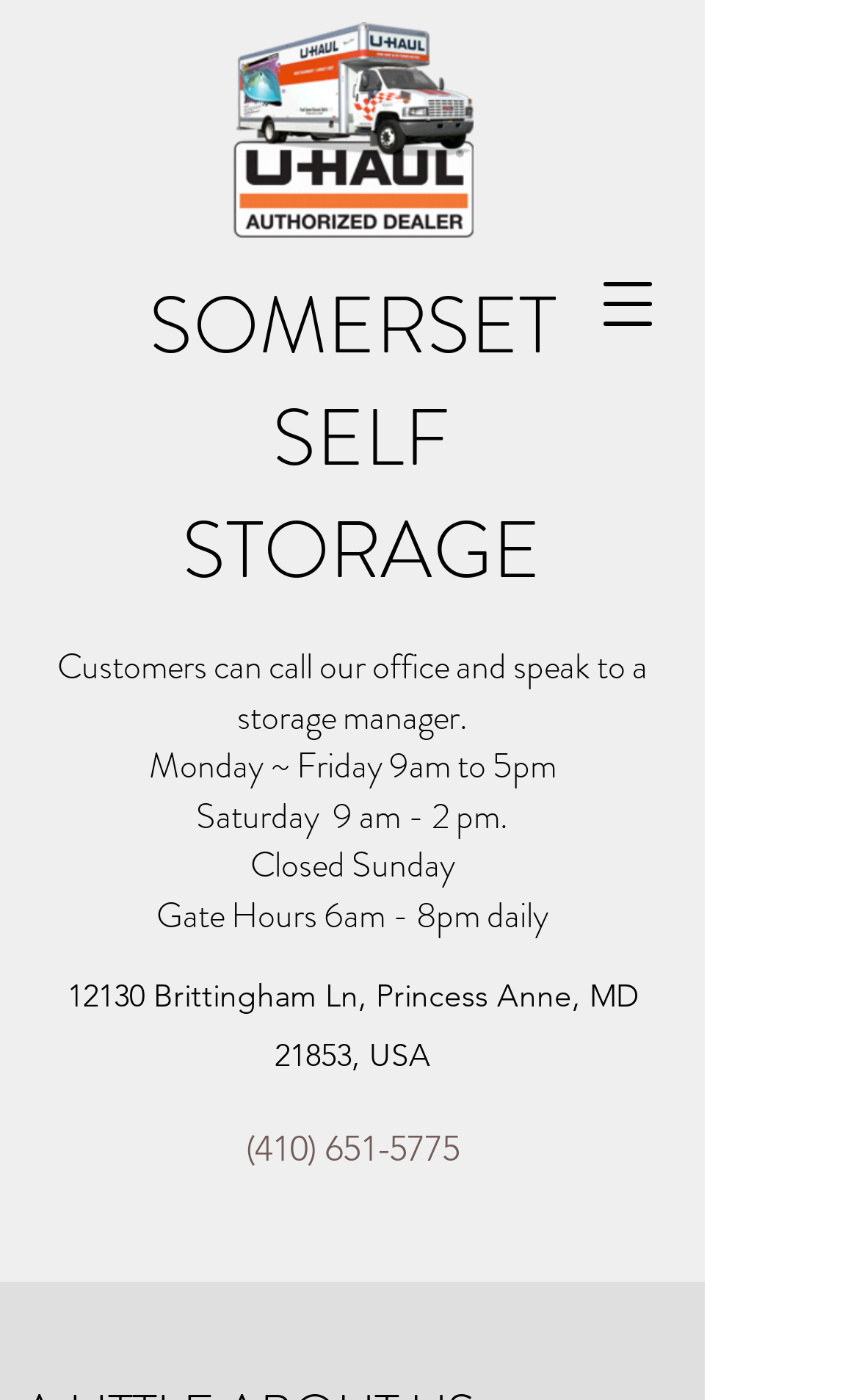Give a detailed account of the webpage.

The webpage is about Somerset Self Storage, a storage service provider for homeowners. At the top right corner, there is a button to open a navigation menu. Next to it, on the top center, is a link to the company's name, "SOMERSET SELF STORAGE". 

On the top left, there is an image related to Uhaul Rentals. Below the company name, there are three headings that provide the company's address, phone number, and business hours. The address is "12130 Brittingham Ln, Princess Anne, MD 21853, USA", and the phone number is "(410) 651-5775", which is also a clickable link. The business hours are listed as Monday to Friday from 9 am to 5 pm, Saturday from 9 am to 2 pm, and the office is closed on Sundays. Additionally, the gate hours are from 6 am to 8 pm daily.